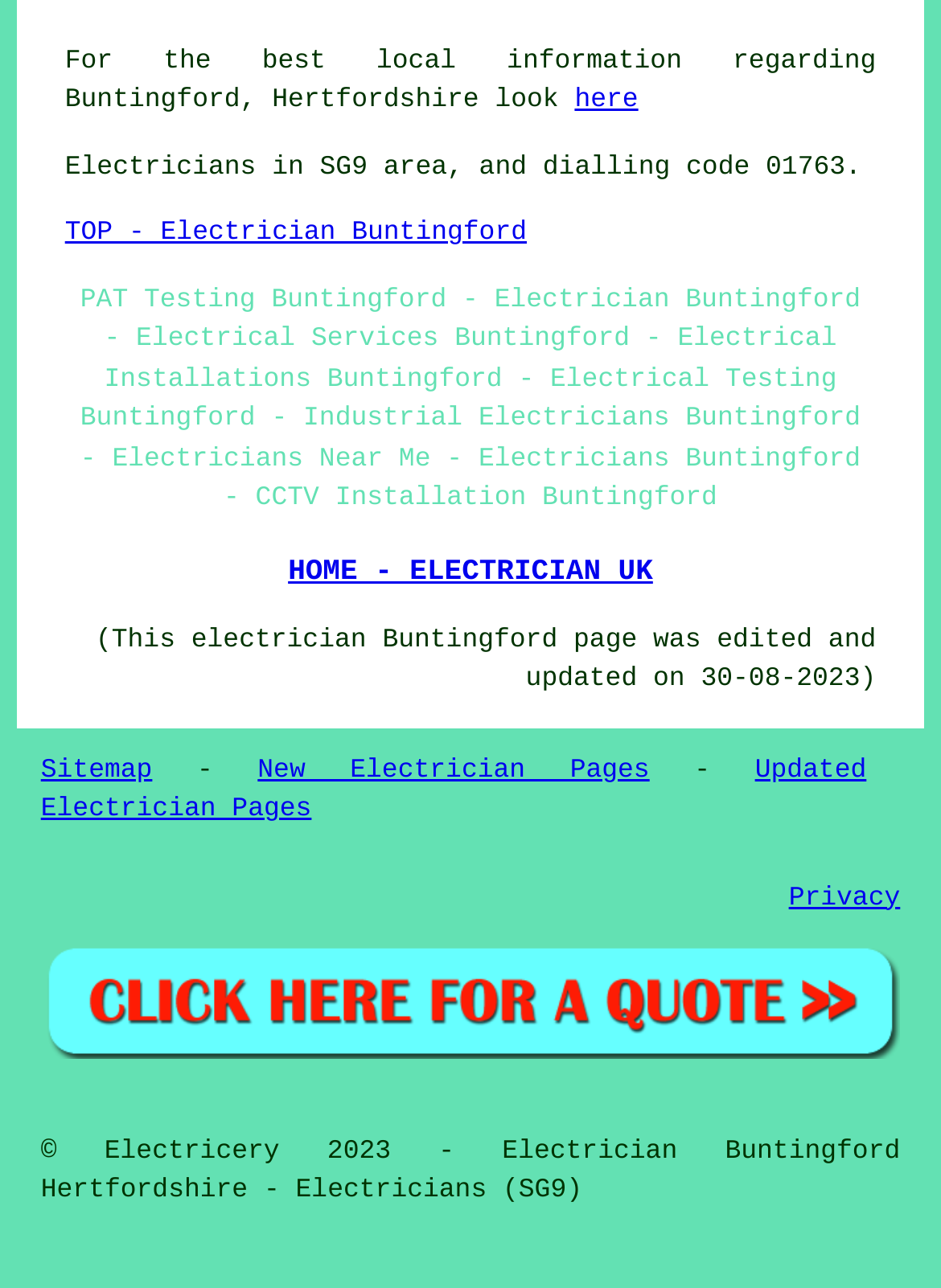Please specify the bounding box coordinates of the clickable region necessary for completing the following instruction: "click here for local information". The coordinates must consist of four float numbers between 0 and 1, i.e., [left, top, right, bottom].

[0.611, 0.068, 0.678, 0.09]